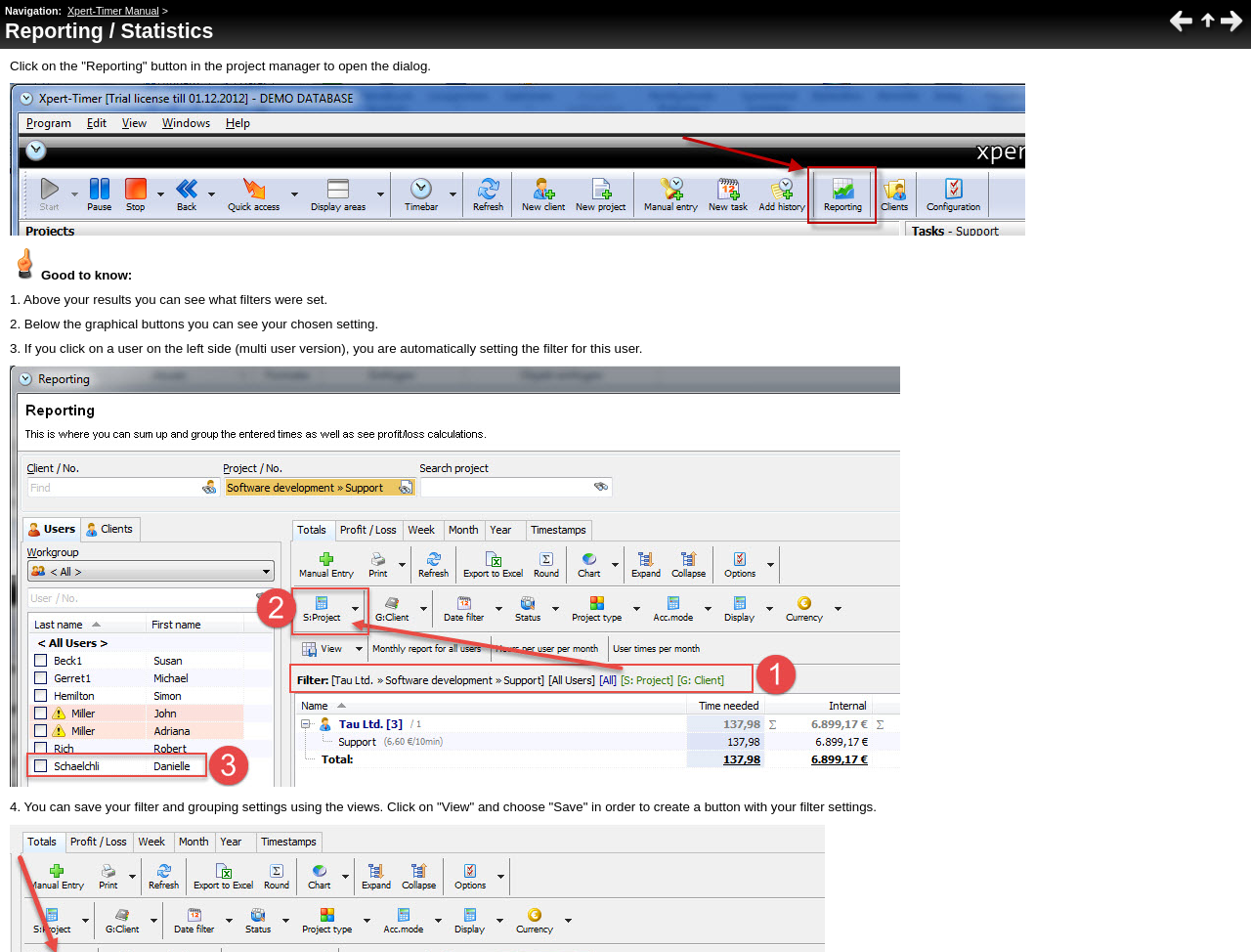What is shown below the graphical buttons?
Provide a one-word or short-phrase answer based on the image.

Chosen settings